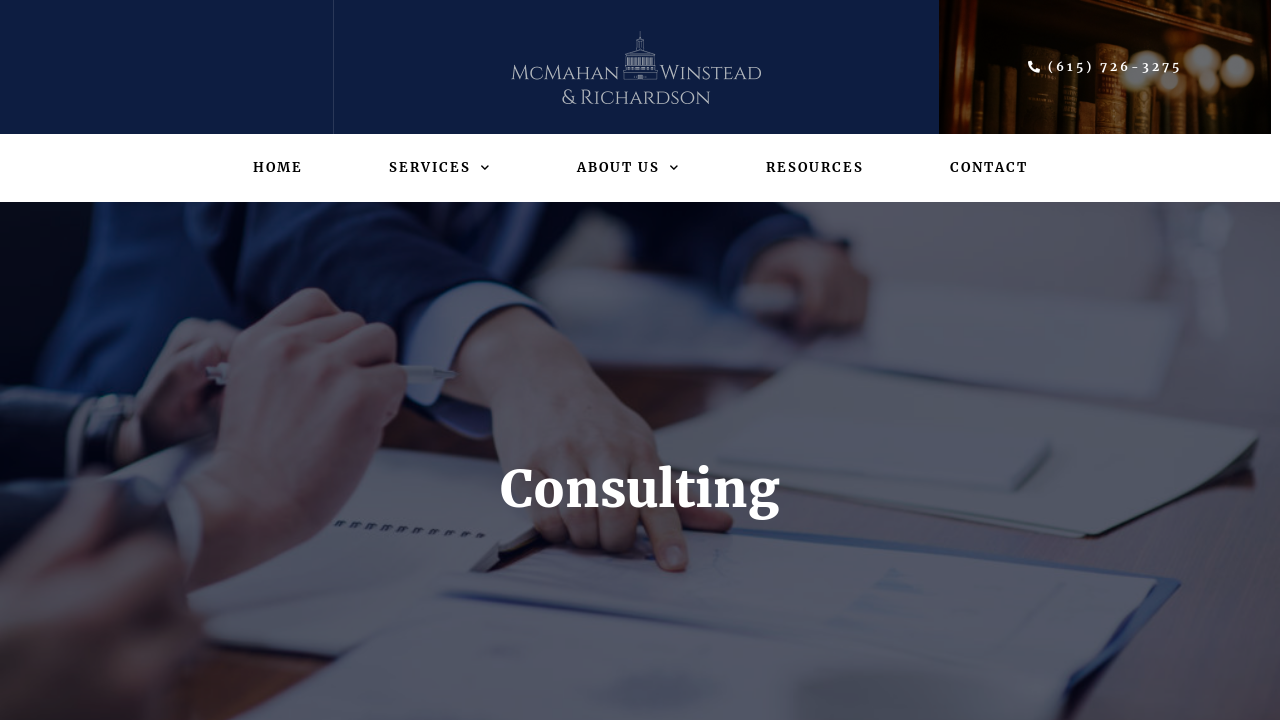Please analyze the image and give a detailed answer to the question:
Is the 'ABOUT US' menu expanded?

I found that the 'ABOUT US' menu is not expanded by looking at the link element with the text 'ABOUT US' which has a property 'expanded' set to 'False'. This indicates that the menu is not currently expanded.